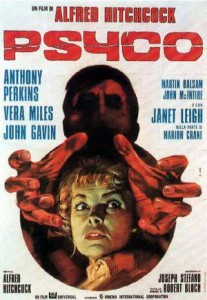Give an elaborate caption for the image.

This captivating image is the iconic poster for Alfred Hitchcock's classic horror film "Psycho," released in 1960. The artwork features a dramatic representation of the film’s tension, showcasing a terrified woman, played by Janet Leigh, at the center, with a looming shadowy figure behind her, symbolizing the film's psychological terror. Surrounding her are prominent names of the cast, including Anthony Perkins, Vera Miles, and John Gavin, each contributing to the film's chilling narrative. 

"Psycho" is renowned for its groundbreaking approach to suspense and horror, effectively revolutionizing the genre. The striking visuals of this poster reflect the film’s themes of fear and isolation, drawing viewers into its haunting allure. It remains a definitive classic in cinema history, often celebrated for its intricate storytelling and unforgettable score, making it a must-see for any film enthusiast. For those interested in owning a piece of cinematic history, high-quality art prints of this poster are available for framing.